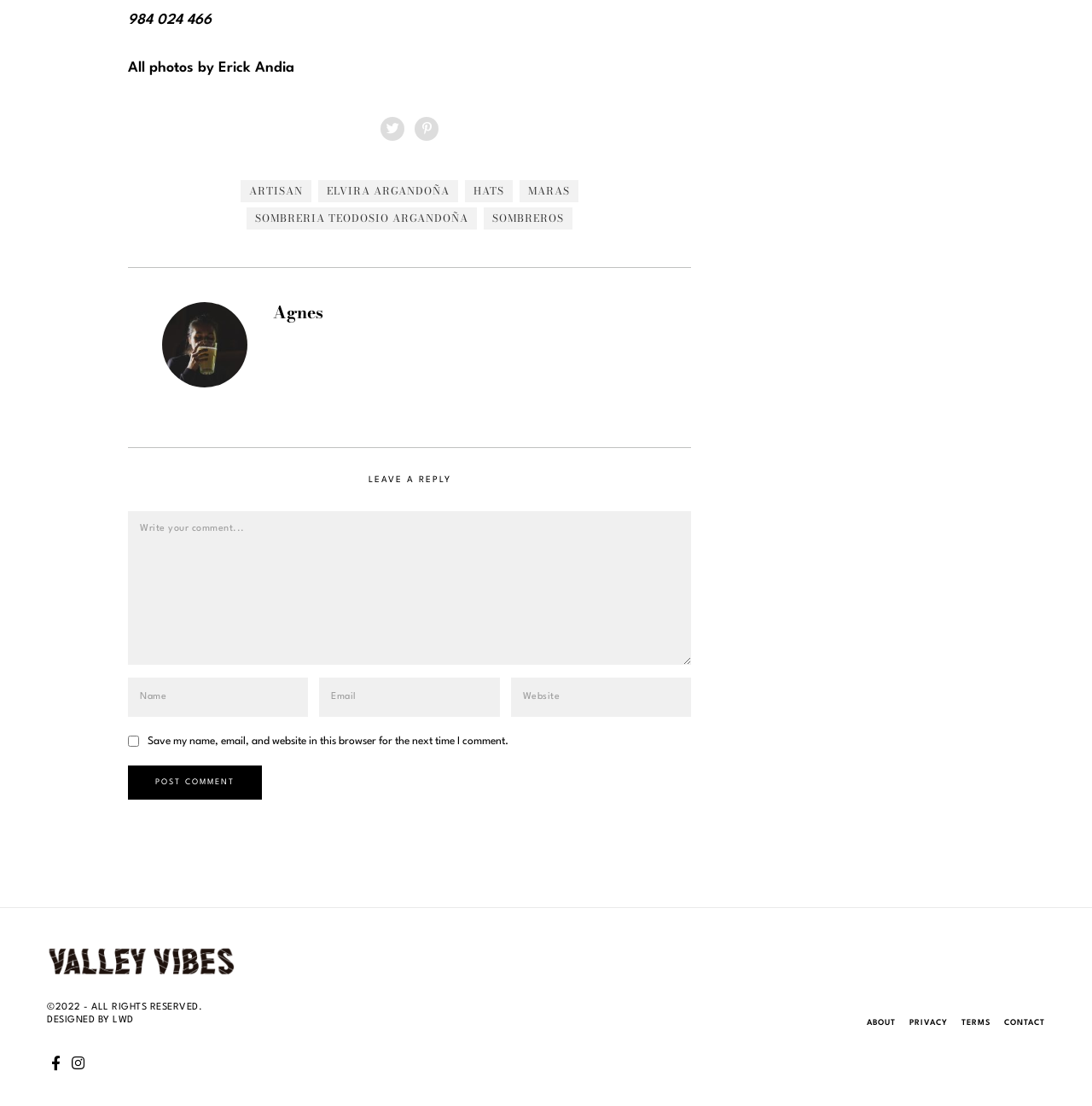Identify the bounding box coordinates of the area you need to click to perform the following instruction: "Click on the Footer Logo".

[0.043, 0.863, 0.215, 0.873]